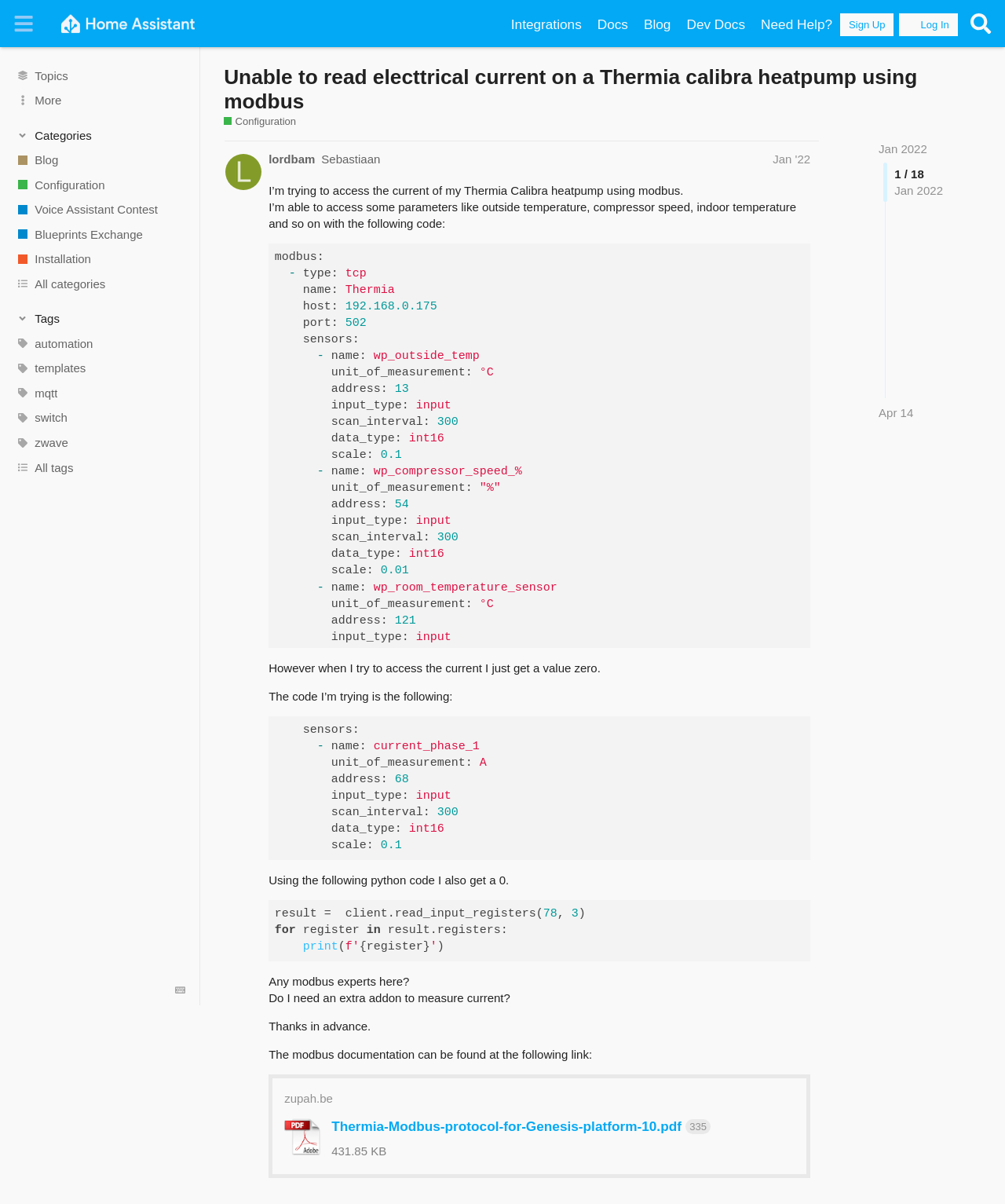Please provide the bounding box coordinates for the element that needs to be clicked to perform the instruction: "Click on the 'More' button". The coordinates must consist of four float numbers between 0 and 1, formatted as [left, top, right, bottom].

[0.0, 0.073, 0.199, 0.093]